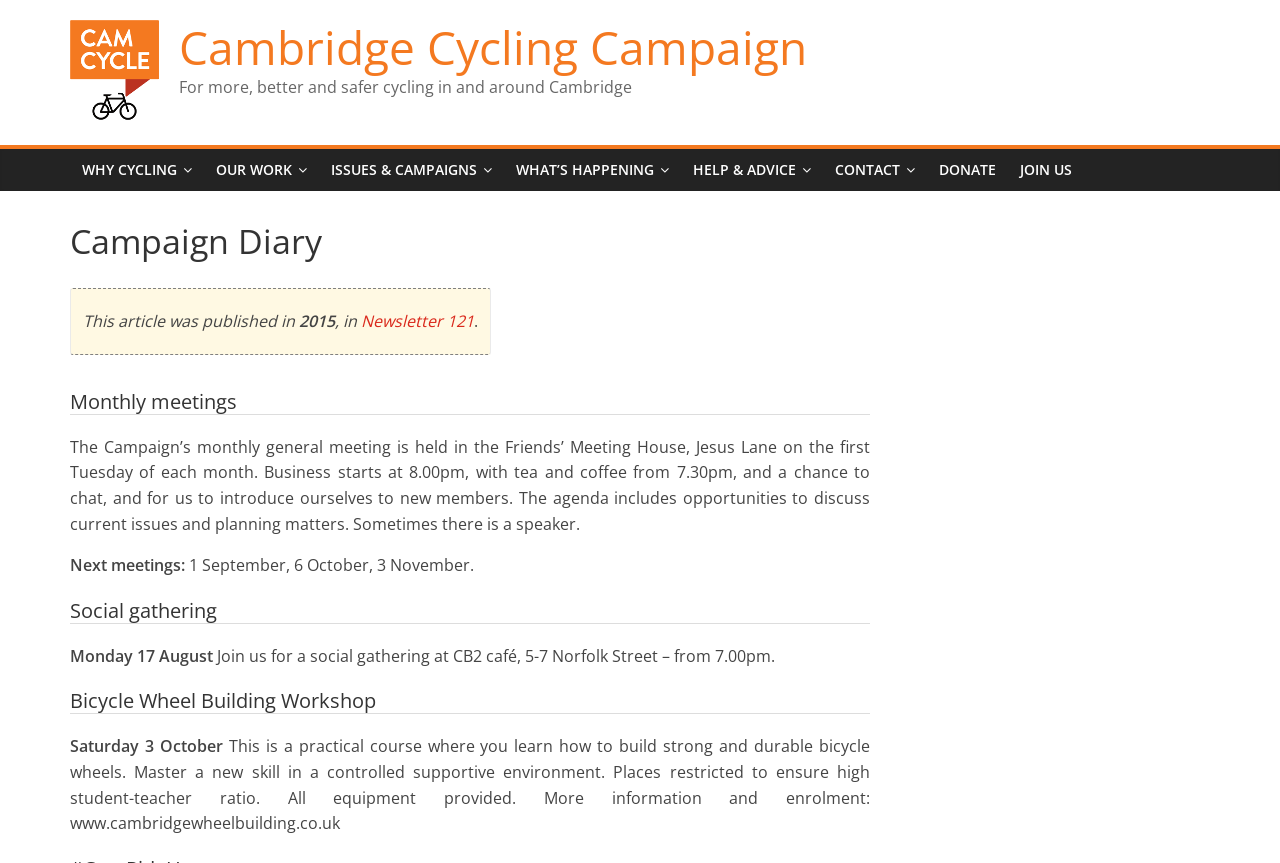Determine the bounding box coordinates of the clickable element to achieve the following action: 'Learn more about the 'Bicycle Wheel Building Workshop''. Provide the coordinates as four float values between 0 and 1, formatted as [left, top, right, bottom].

[0.055, 0.799, 0.68, 0.828]